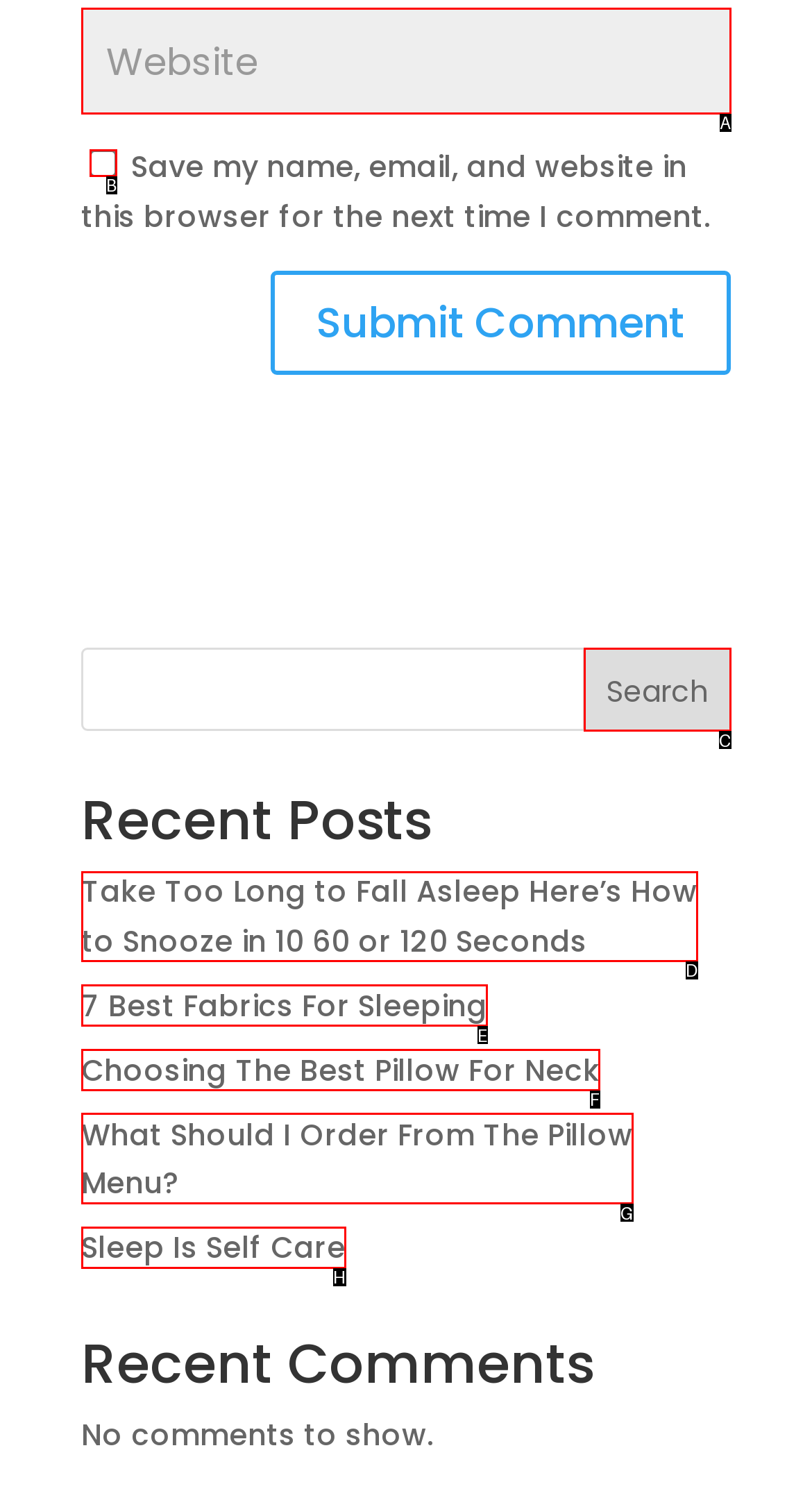Given the task: Read 'Take Too Long to Fall Asleep Here’s How to Snooze in 10 60 or 120 Seconds', indicate which boxed UI element should be clicked. Provide your answer using the letter associated with the correct choice.

D